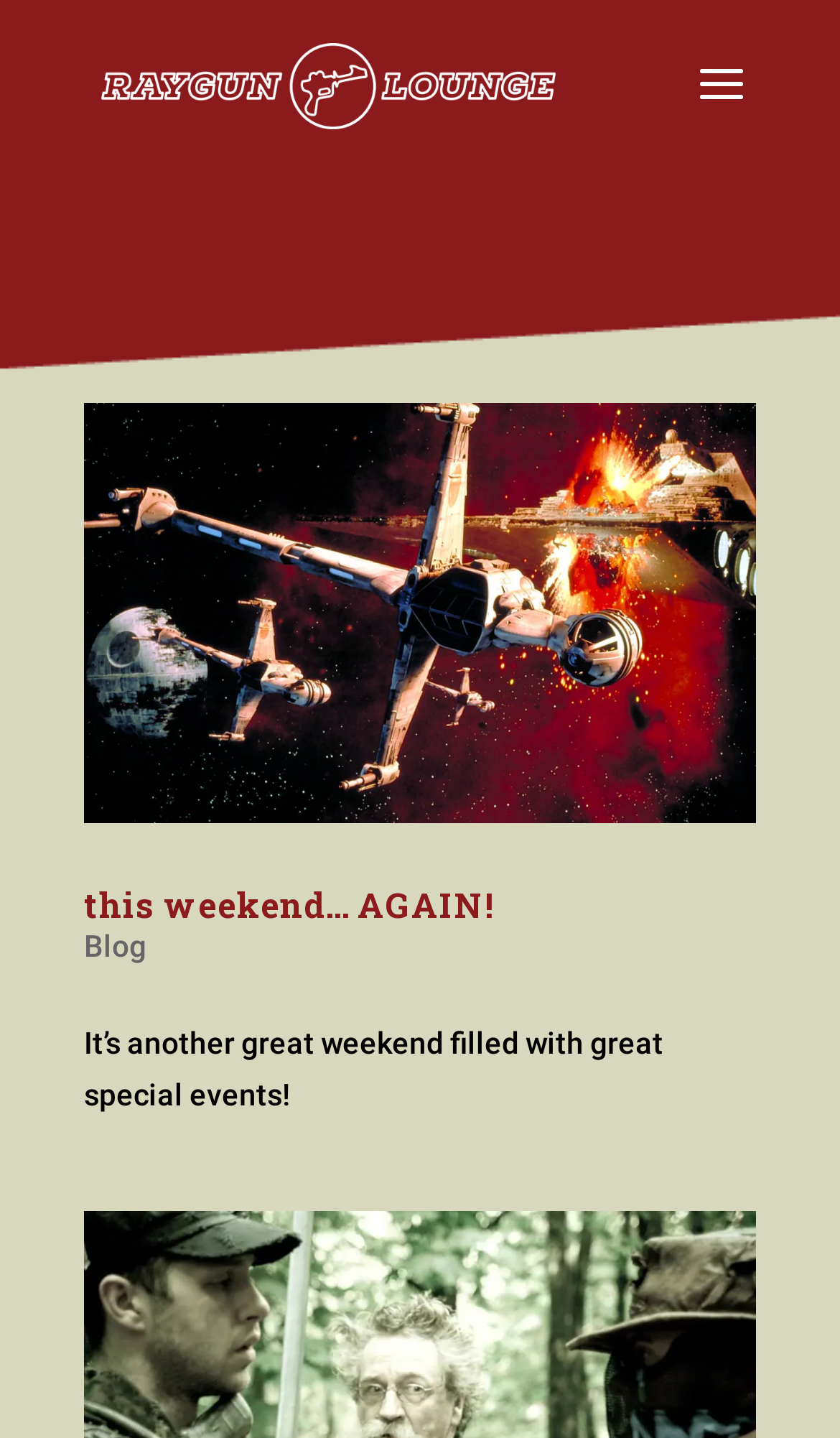Determine the bounding box for the described UI element: "parent_node: this weekend… AGAIN!".

[0.1, 0.28, 0.9, 0.572]